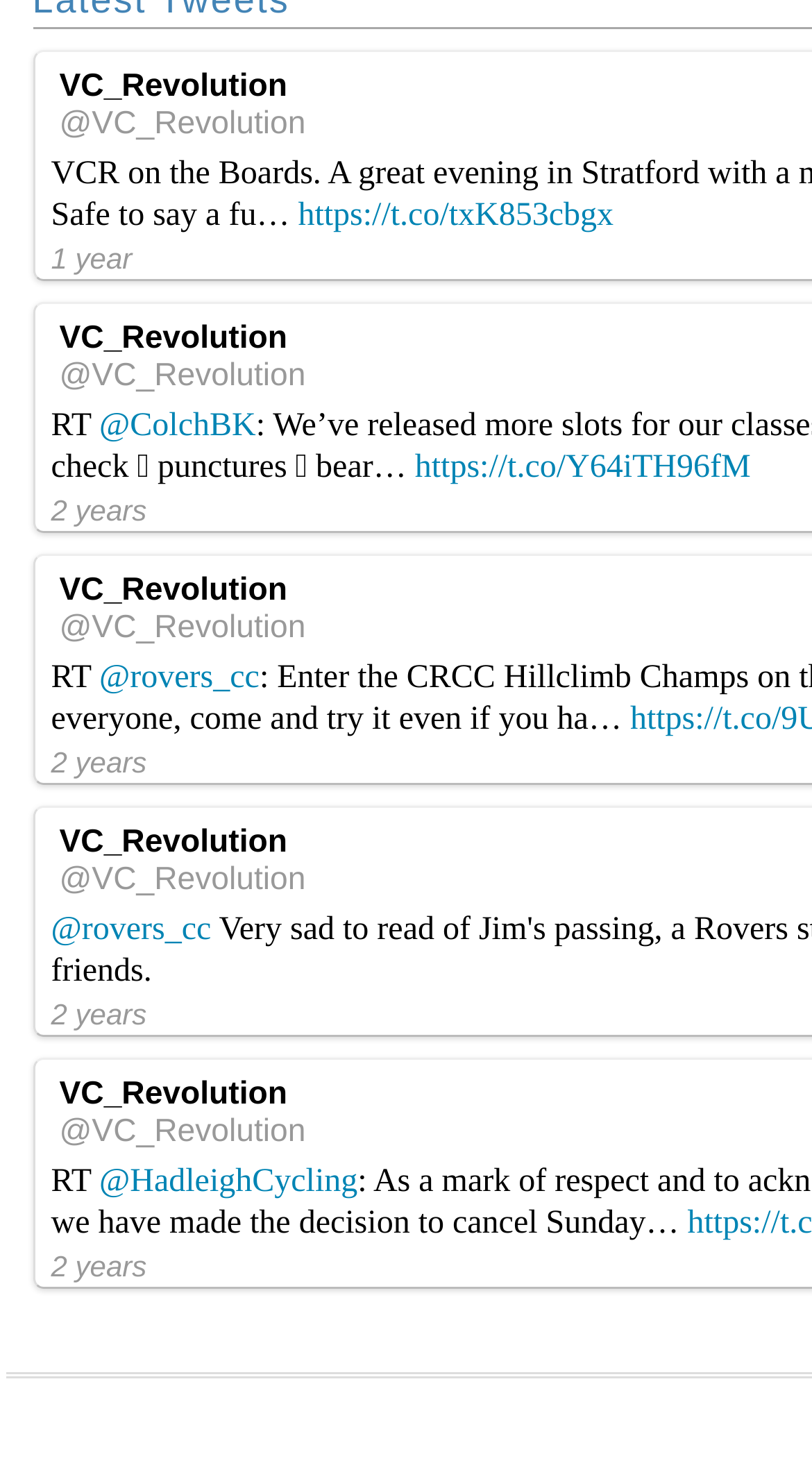What is the URL of the second tweet?
Use the information from the screenshot to give a comprehensive response to the question.

I looked at the second link element with a URL and determined that it is the URL of the second tweet.